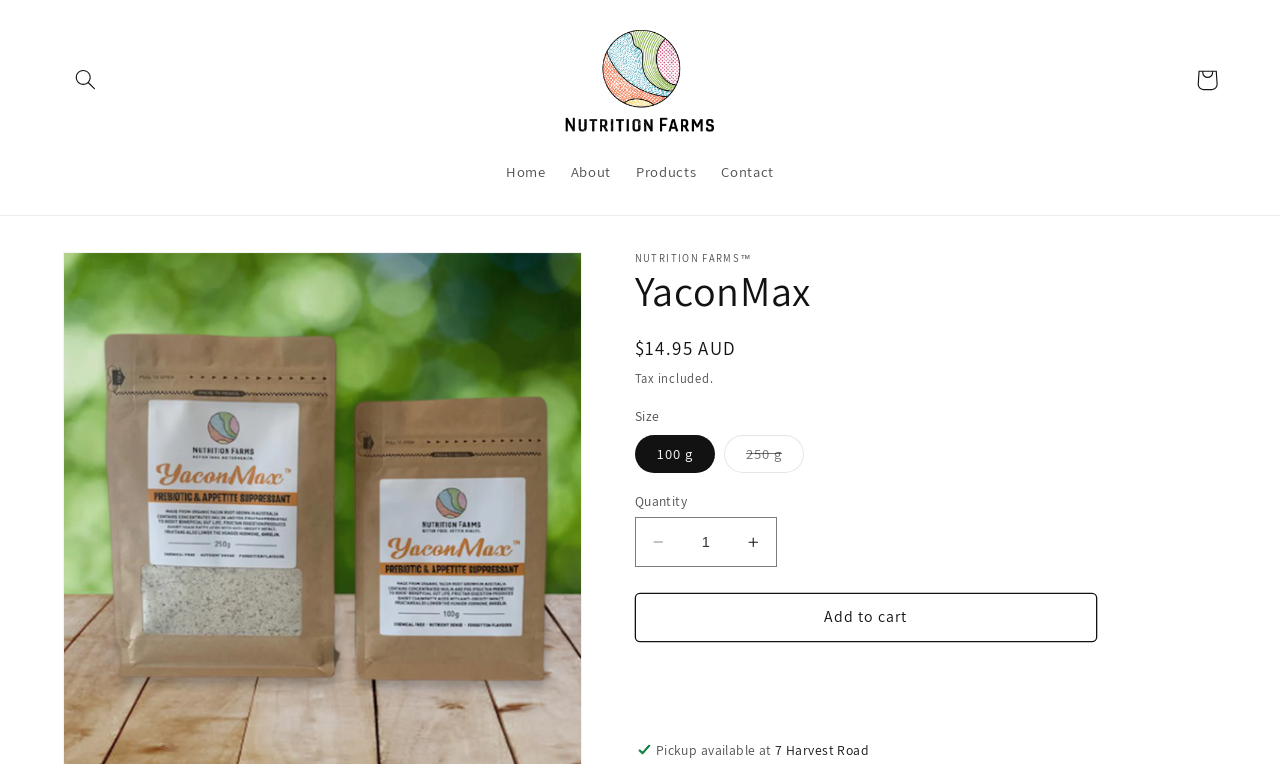Give a one-word or short phrase answer to the question: 
What is the name of the product?

YaconMax